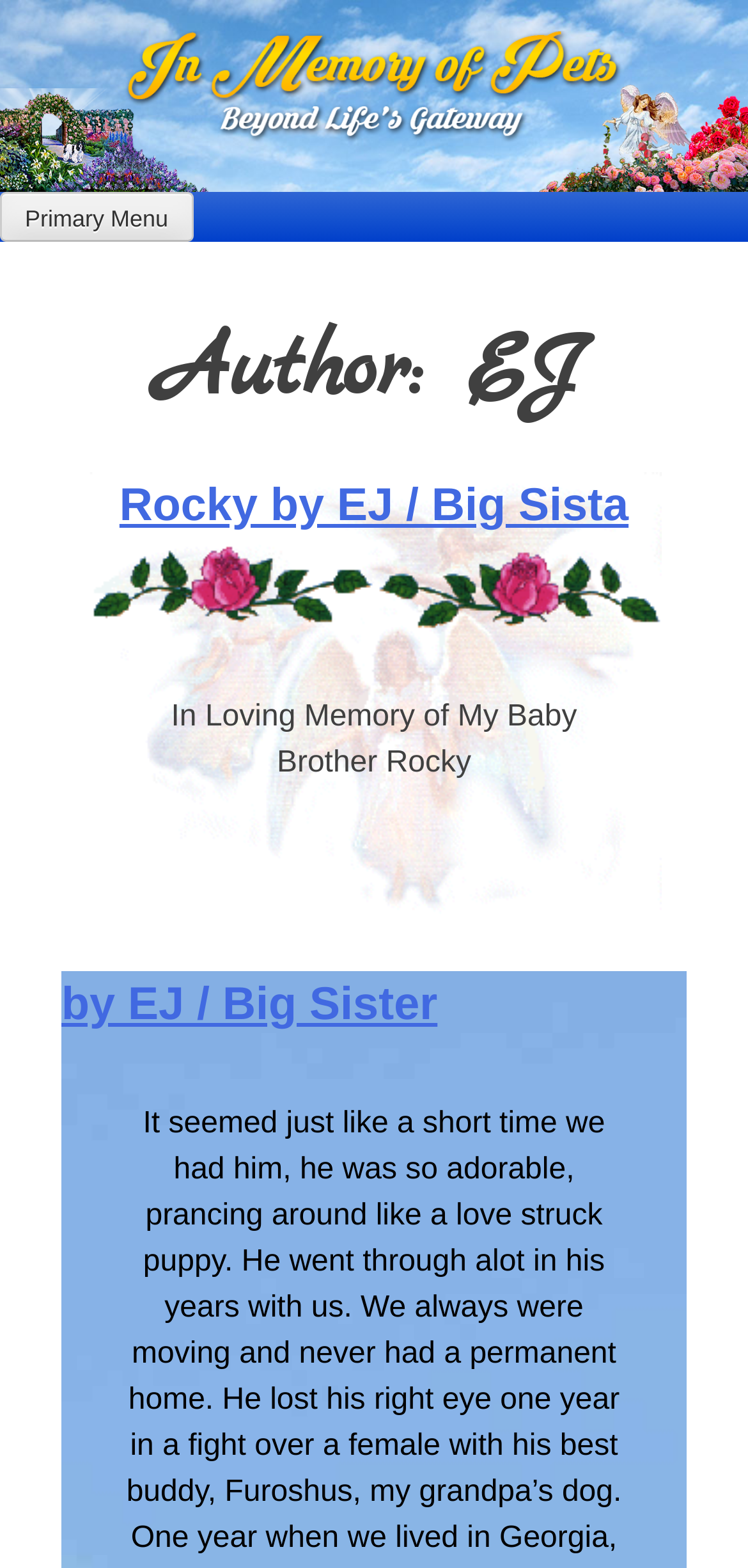Provide the bounding box coordinates of the HTML element described by the text: "Primary Menu". The coordinates should be in the format [left, top, right, bottom] with values between 0 and 1.

[0.0, 0.122, 0.258, 0.154]